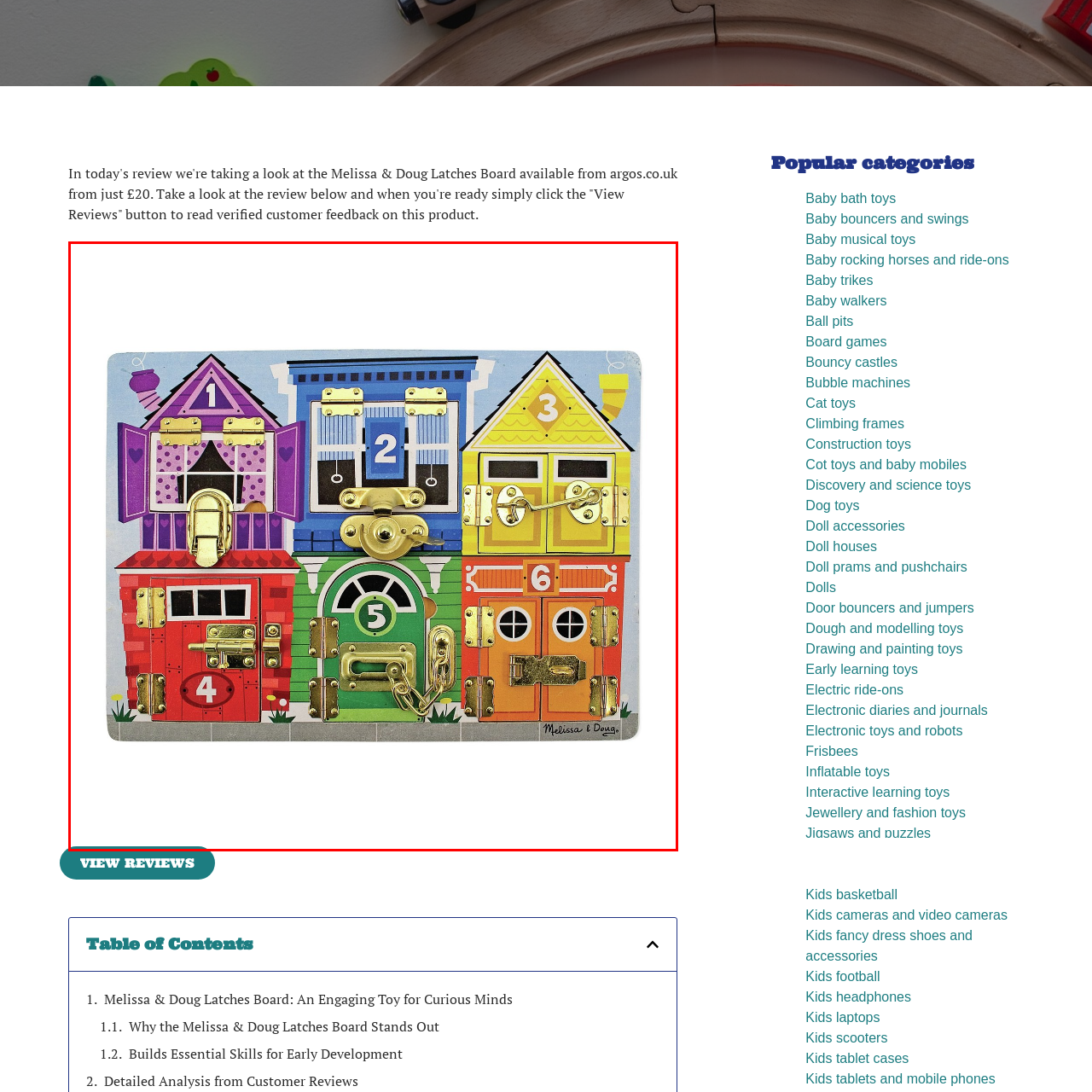Is the toy suitable for early learning environments?
Pay attention to the segment of the image within the red bounding box and offer a detailed answer to the question.

The toy is a perfect addition to early learning environments, as it not only entertains but also helps build essential skills through hands-on play, making it a favorite for curious minds.